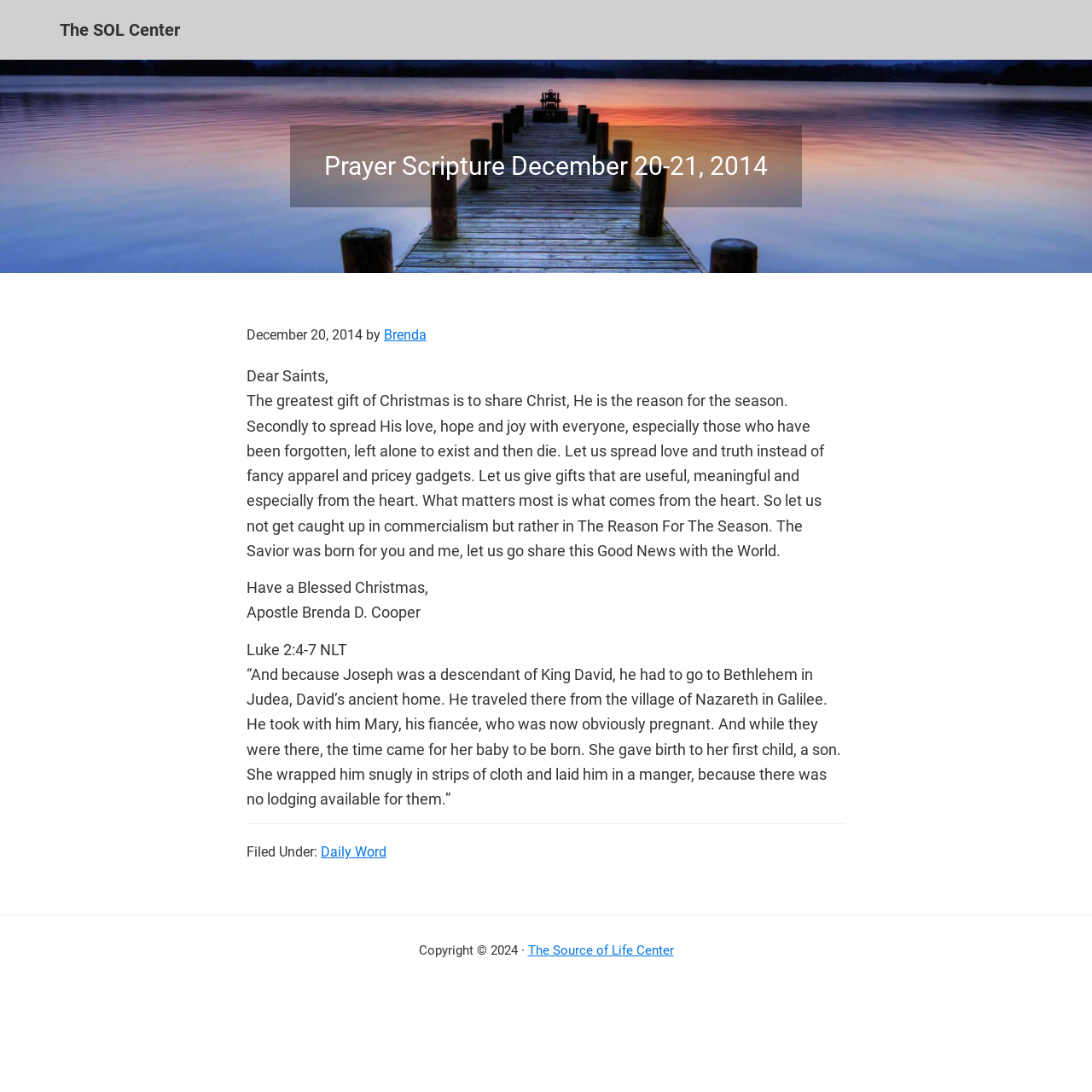Who wrote the prayer scripture?
Based on the screenshot, give a detailed explanation to answer the question.

I found the answer by looking at the article section of the webpage, where the author's name is mentioned as 'Apostle Brenda D. Cooper'.